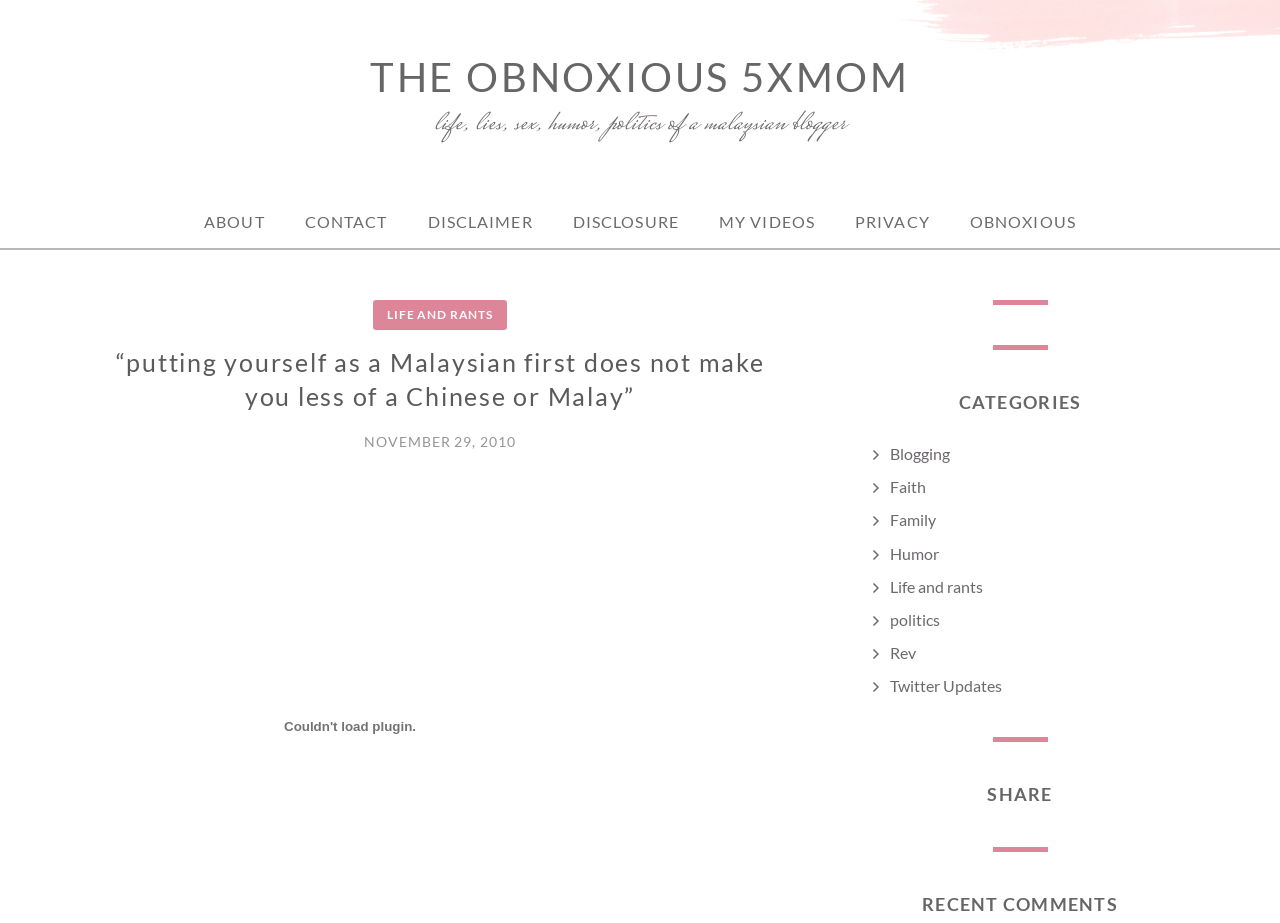Predict the bounding box of the UI element based on this description: "November 29, 2010November 29, 2010".

[0.284, 0.469, 0.403, 0.487]